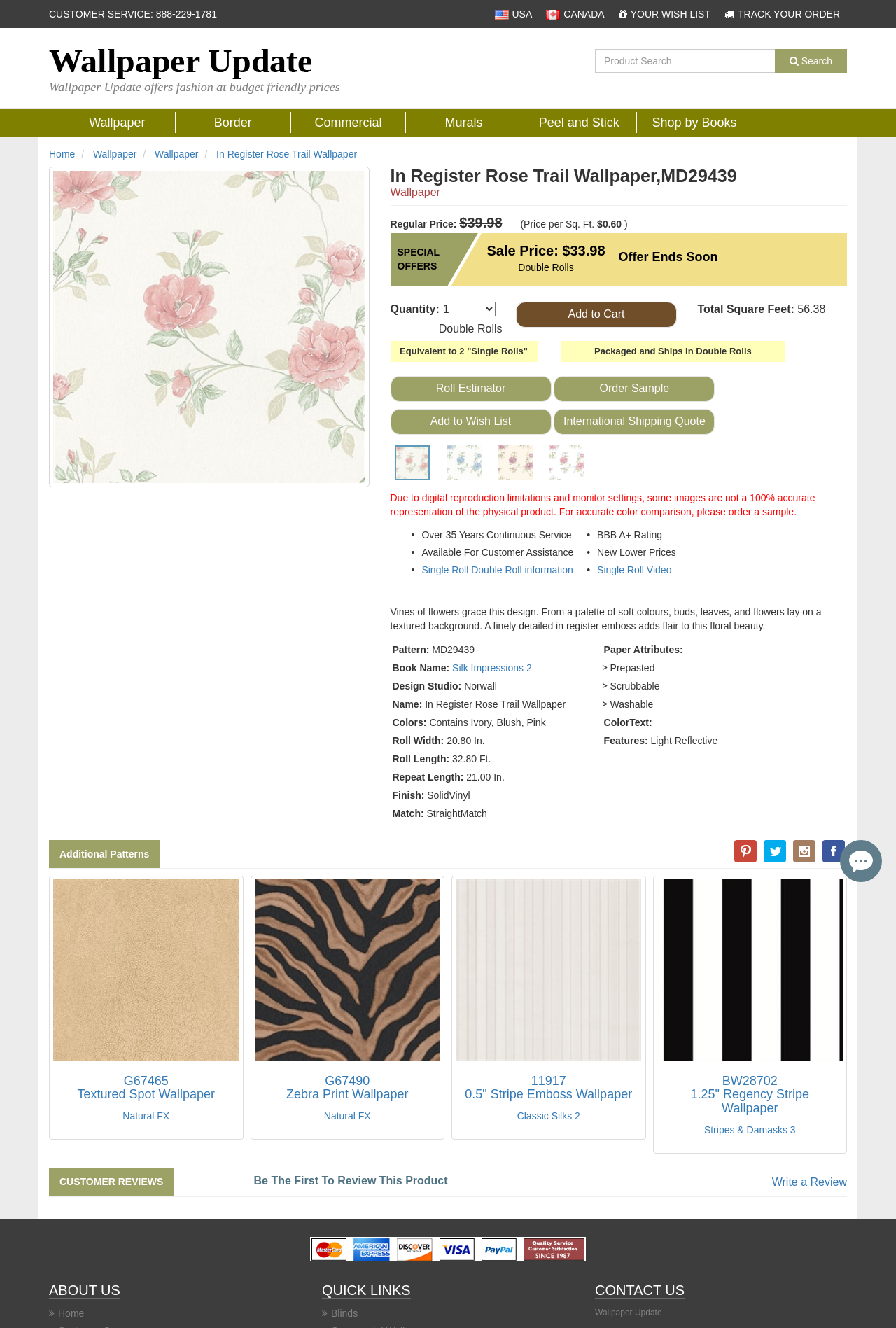Can you locate the main headline on this webpage and provide its text content?

In Register Rose Trail Wallpaper,MD29439